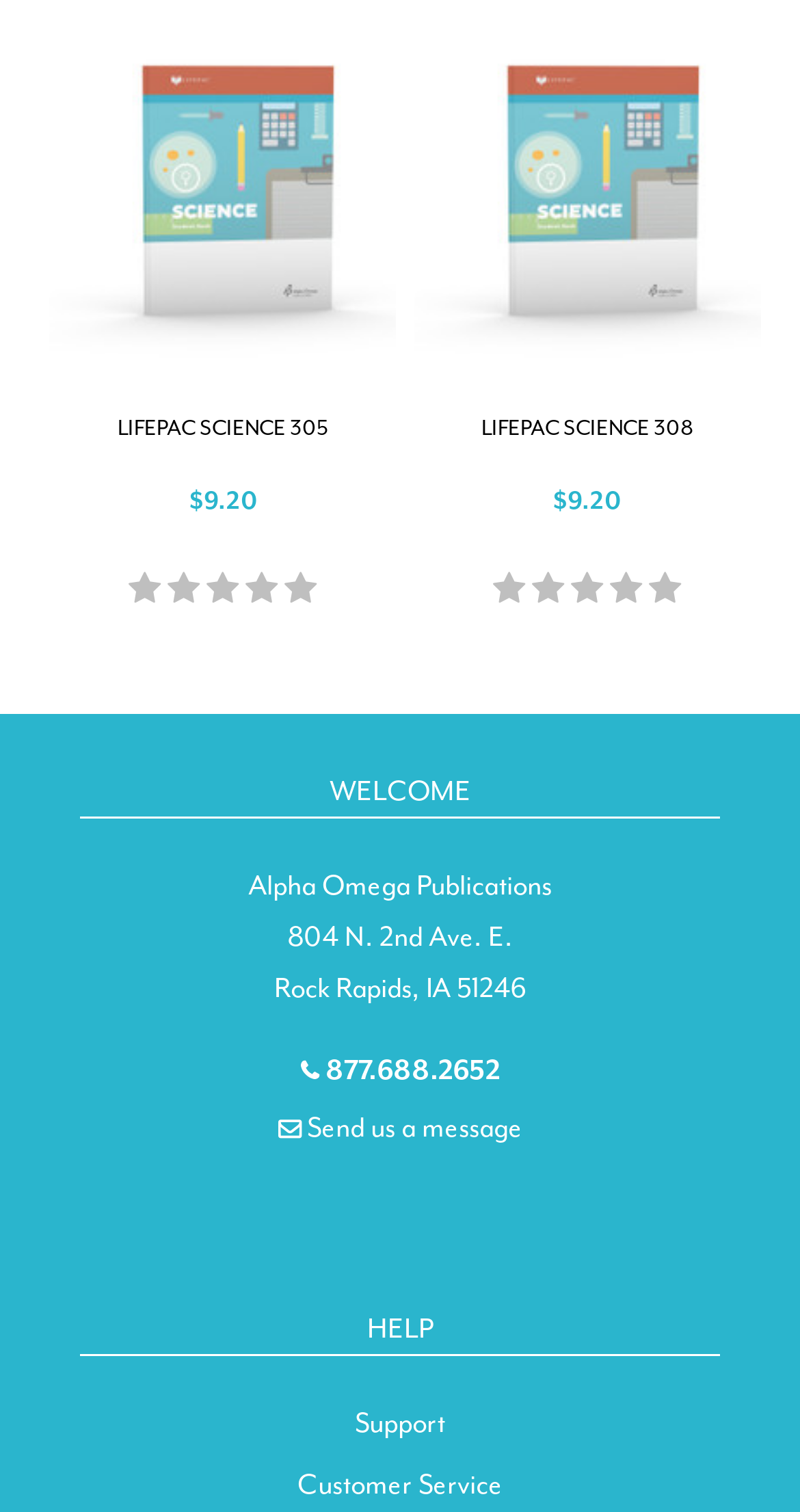Identify the bounding box of the UI component described as: "Subscribe".

[0.1, 0.564, 0.9, 0.624]